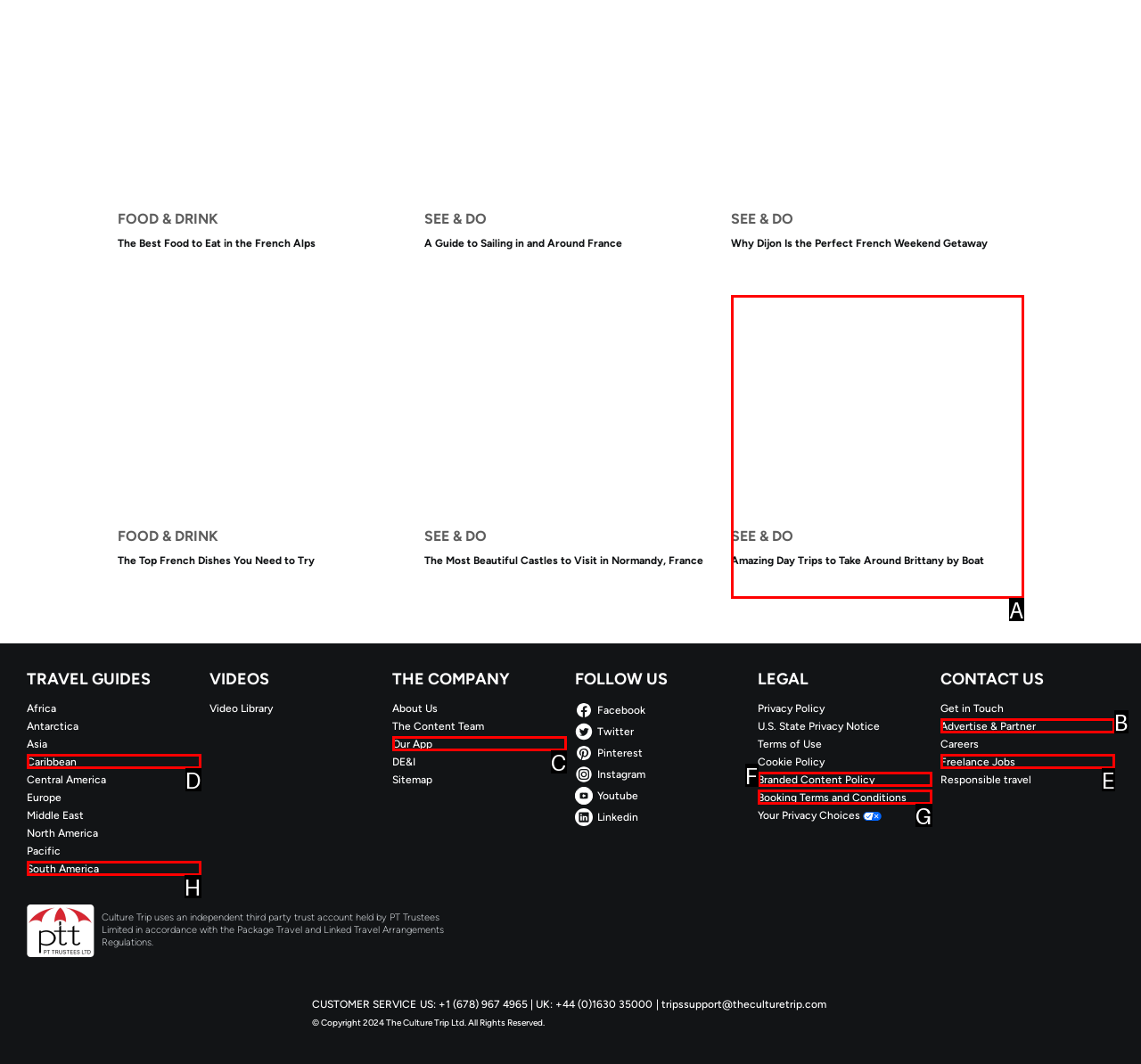From the given choices, determine which HTML element matches the description: Branded Content Policy. Reply with the appropriate letter.

F